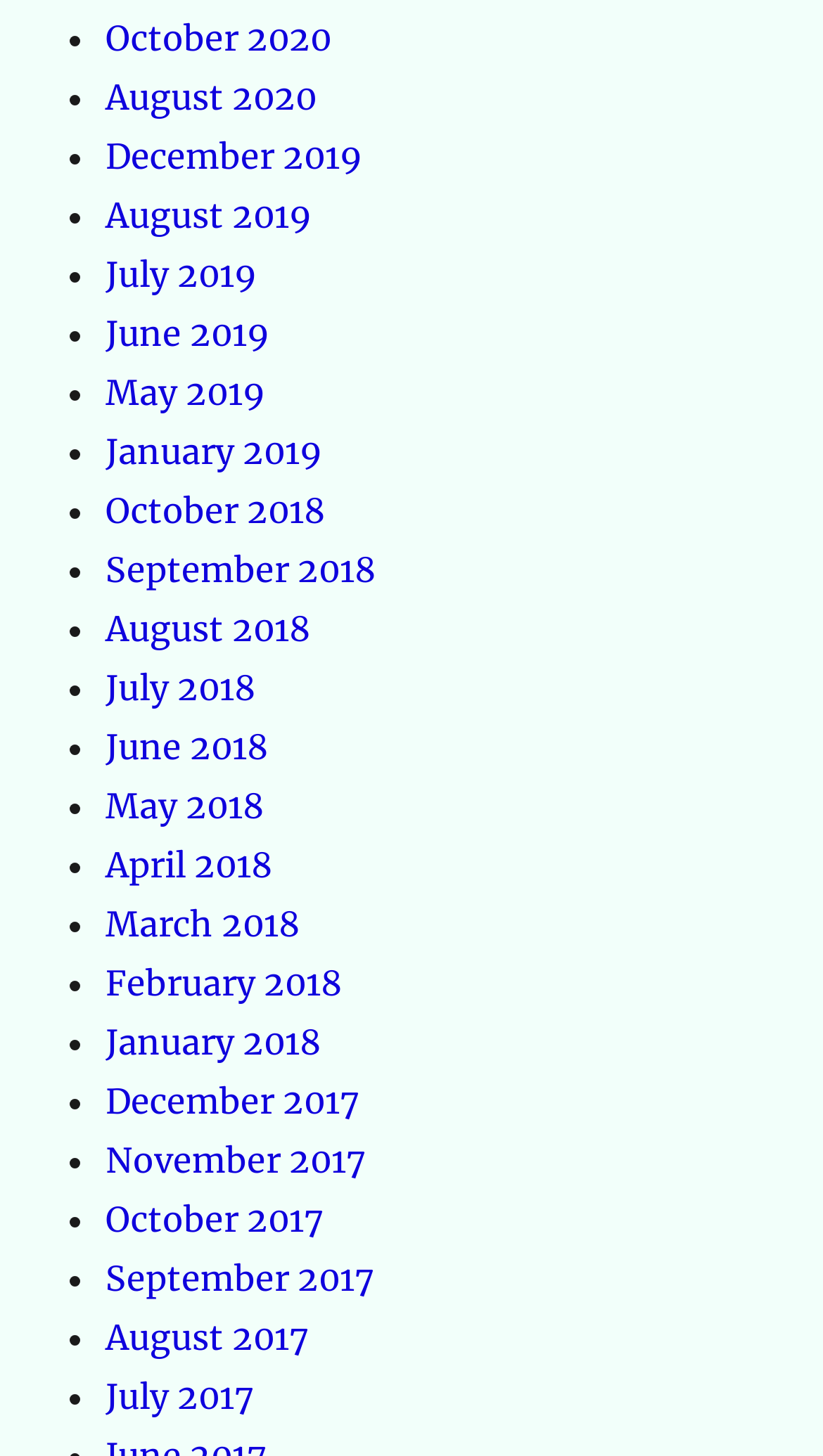Indicate the bounding box coordinates of the element that must be clicked to execute the instruction: "view January 2018". The coordinates should be given as four float numbers between 0 and 1, i.e., [left, top, right, bottom].

[0.128, 0.7, 0.39, 0.729]